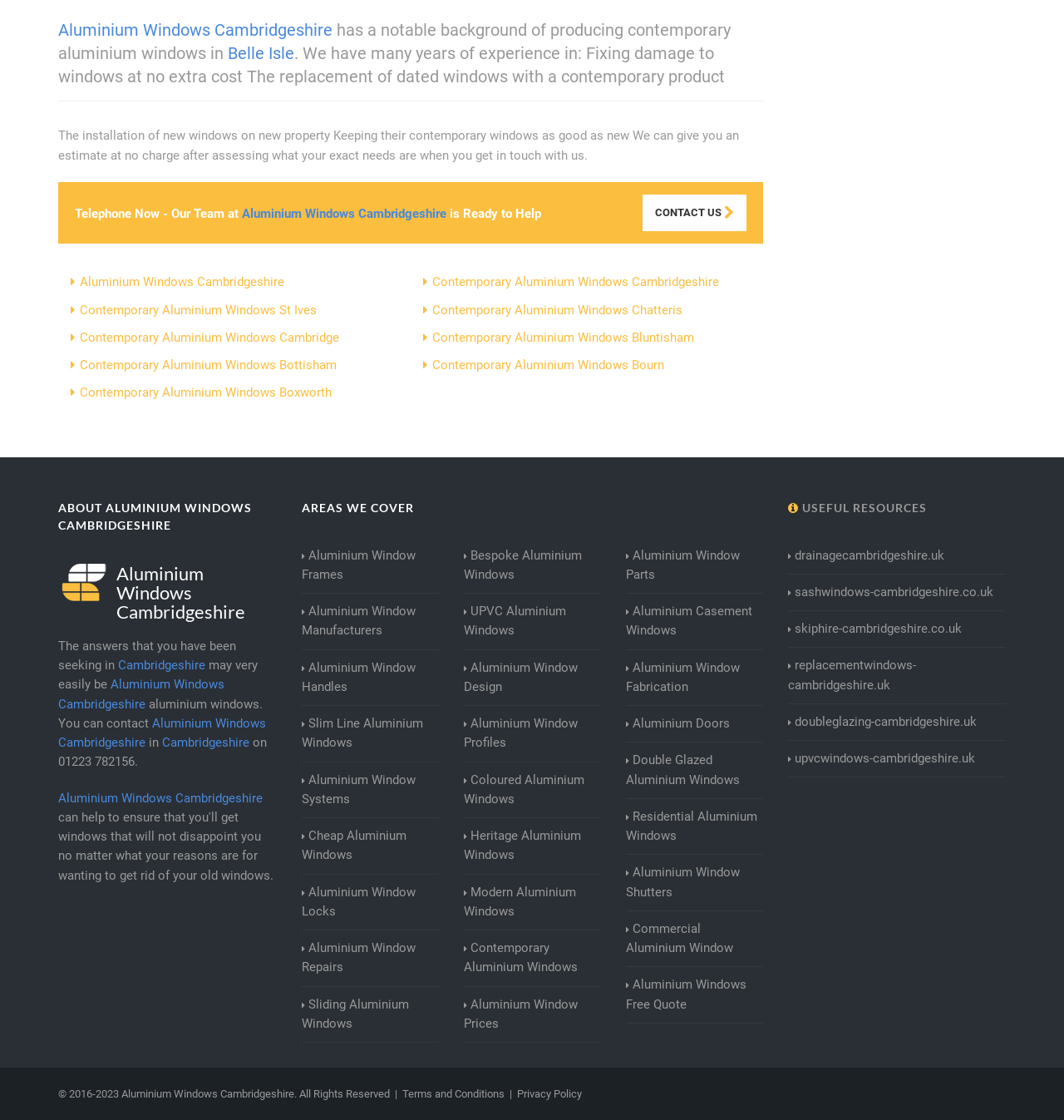What is the company name?
Provide an in-depth answer to the question, covering all aspects.

The company name is mentioned in the static text 'Aluminium Windows Cambridgeshire' at the top of the webpage, and it is also mentioned in several other places throughout the webpage.